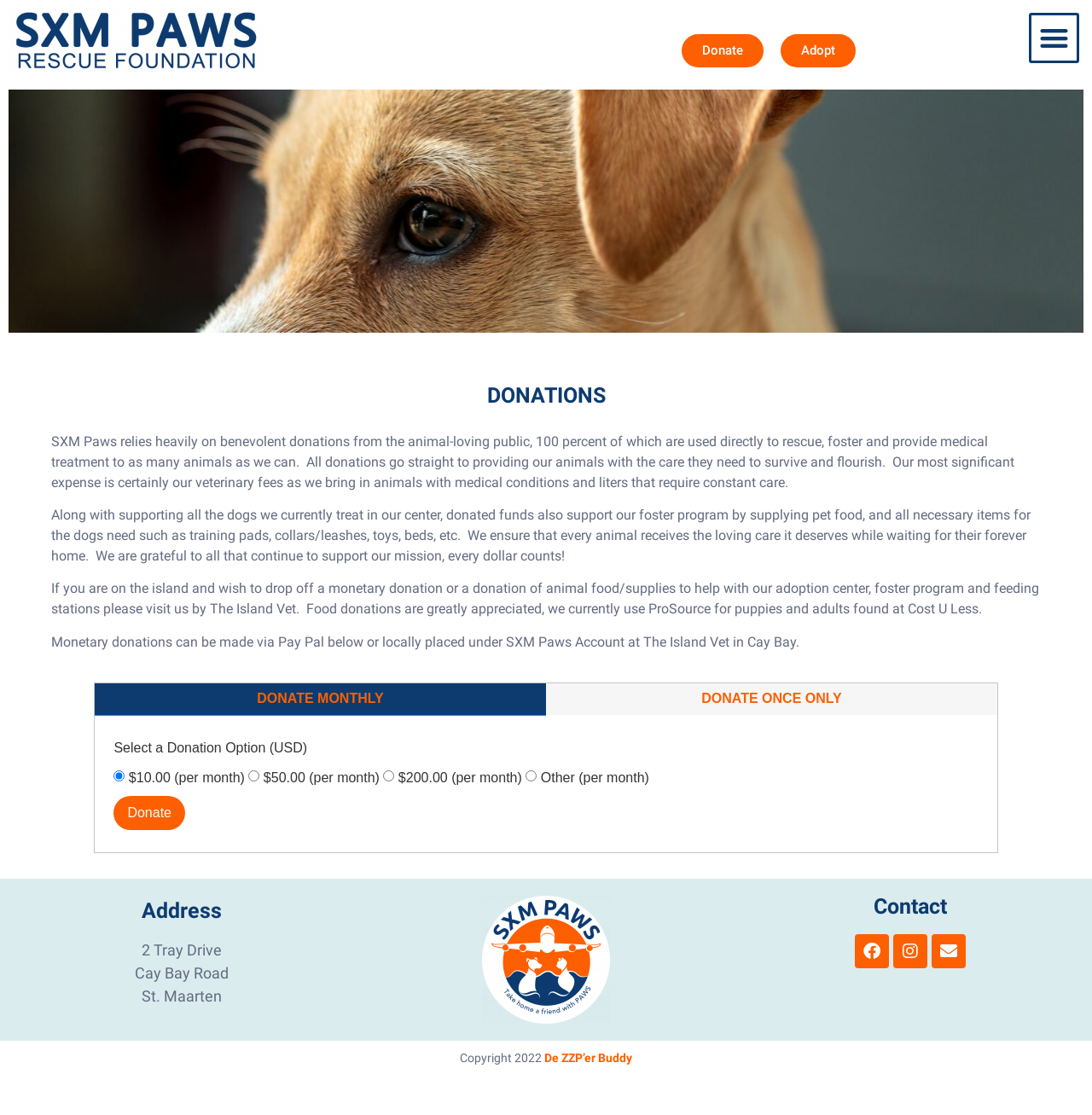Find the bounding box coordinates of the clickable element required to execute the following instruction: "Click the Menu Toggle button". Provide the coordinates as four float numbers between 0 and 1, i.e., [left, top, right, bottom].

[0.943, 0.011, 0.988, 0.056]